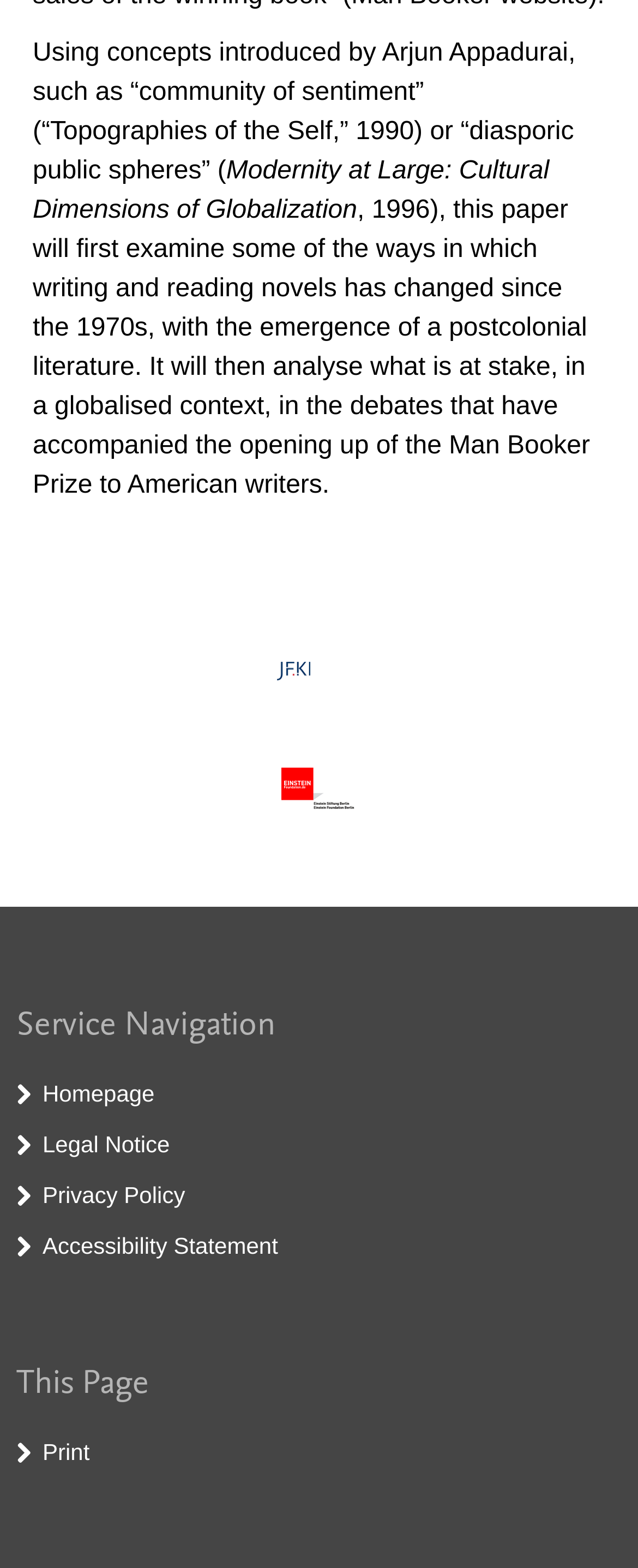Respond to the question below with a concise word or phrase:
What is the topic of the paper being discussed?

Globalization and literature